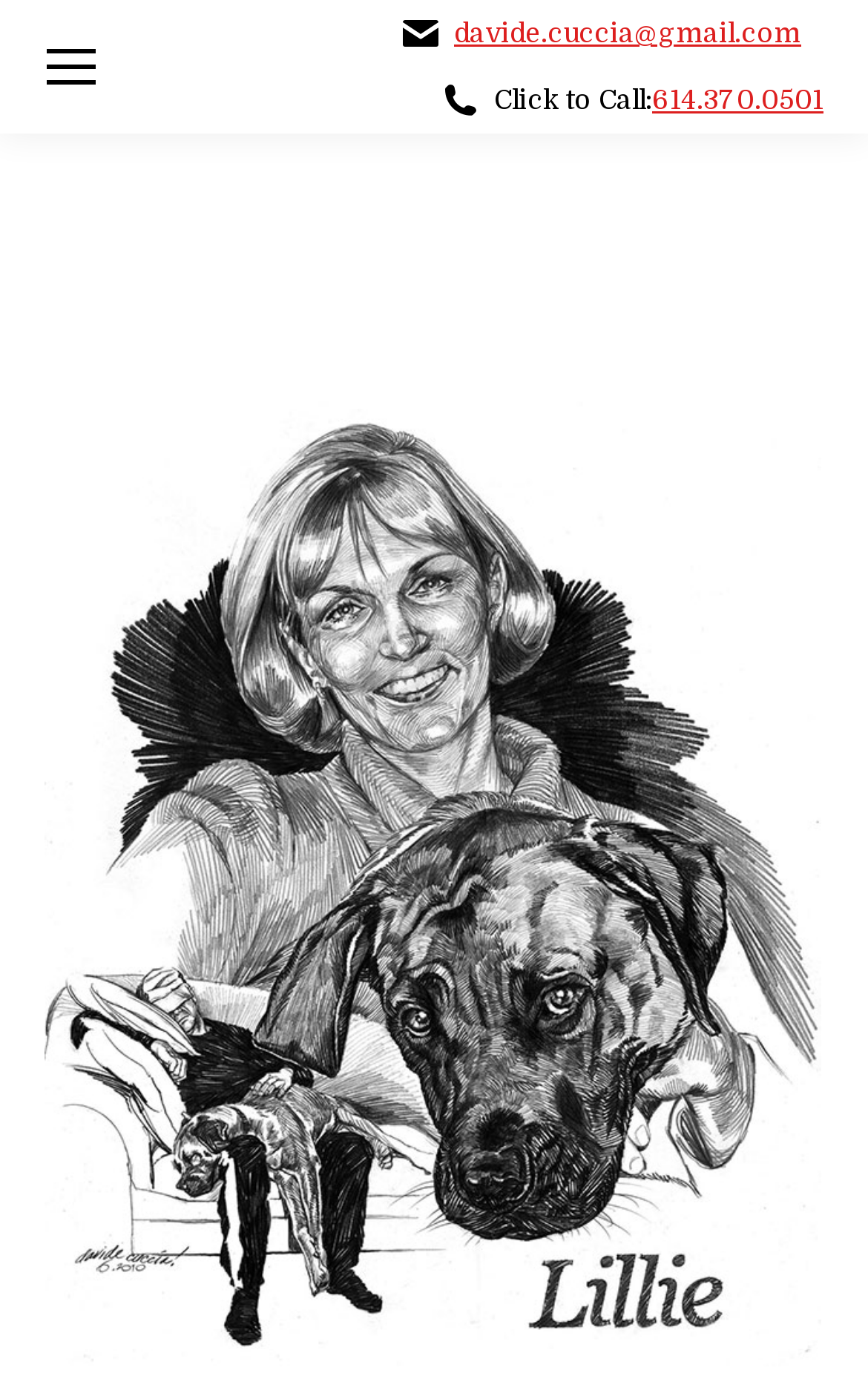What is the phone number to call?
Please look at the screenshot and answer using one word or phrase.

614.370.0501